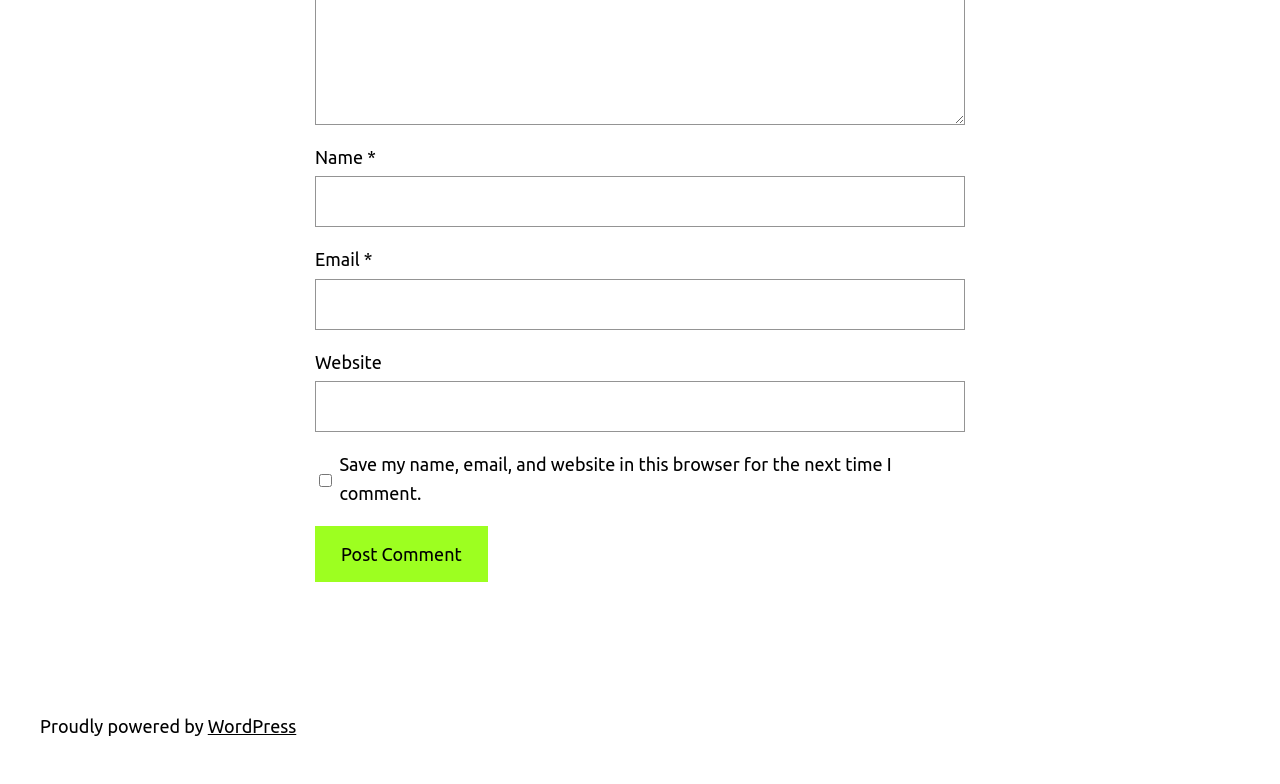What is the required information to post a comment?
Please elaborate on the answer to the question with detailed information.

The webpage has two required fields, 'Name' and 'Email', which are marked with an asterisk (*) symbol. This indicates that these fields must be filled in order to post a comment.